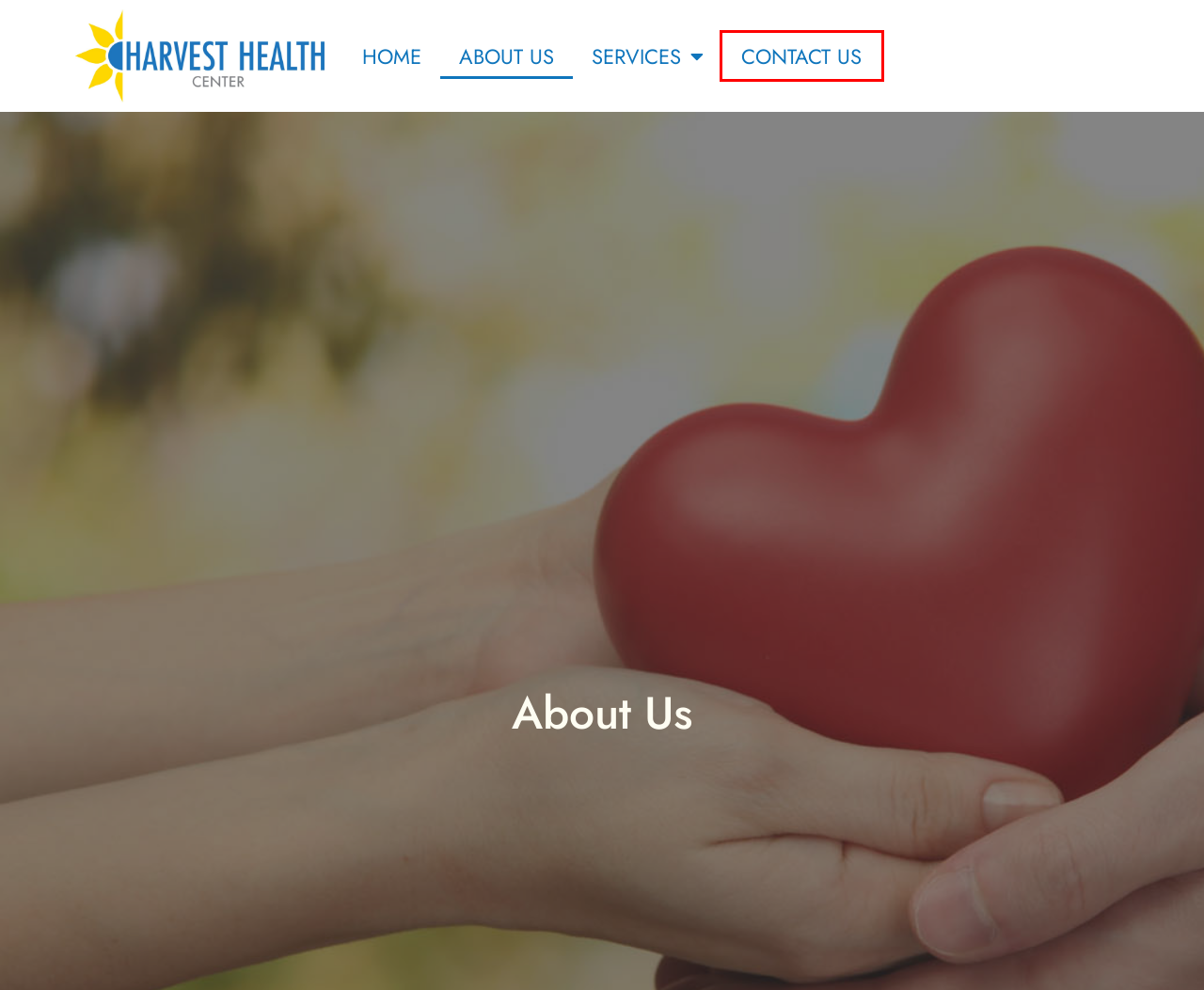Review the screenshot of a webpage containing a red bounding box around an element. Select the description that best matches the new webpage after clicking the highlighted element. The options are:
A. Remarkable Nutritional IV Therapy in Bellair - Houston, TX
B. Regenerative Wellness Center in Bellaire, TX / Houston
C. Leave us Feedback - Harvest Health Center
D. Our Reviews - Harvest Health Center
E. Additional Services - Harvest Health Center
F. The Exciting PEMF - Pulse Electromagnetic Field Therapy
G. Ozone Therapy - Harvest Health Center
H. Contact Us - Harvest Health Center

H